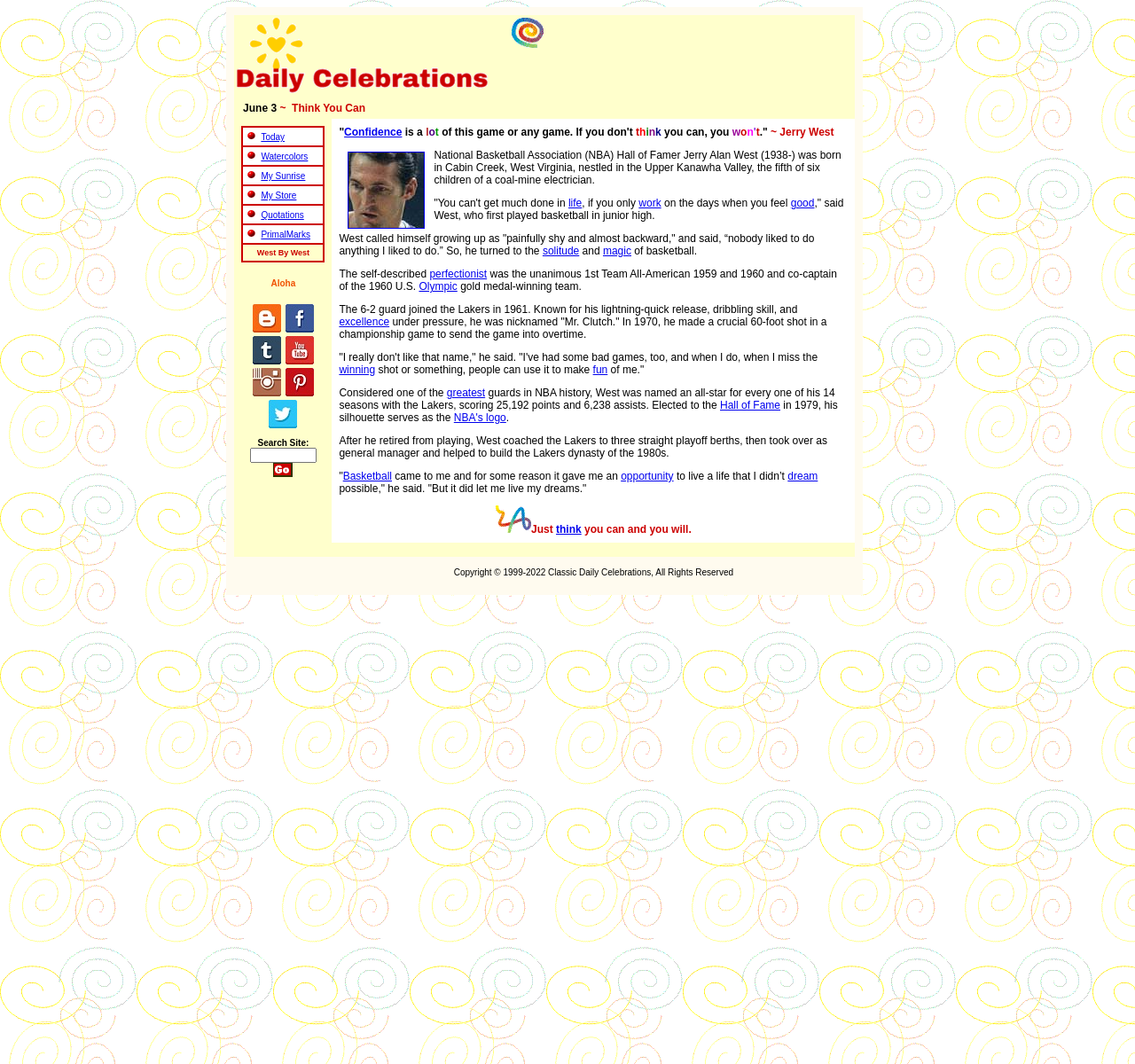Find the bounding box coordinates of the element's region that should be clicked in order to follow the given instruction: "Read Jerry West's biography". The coordinates should consist of four float numbers between 0 and 1, i.e., [left, top, right, bottom].

[0.292, 0.112, 0.753, 0.51]